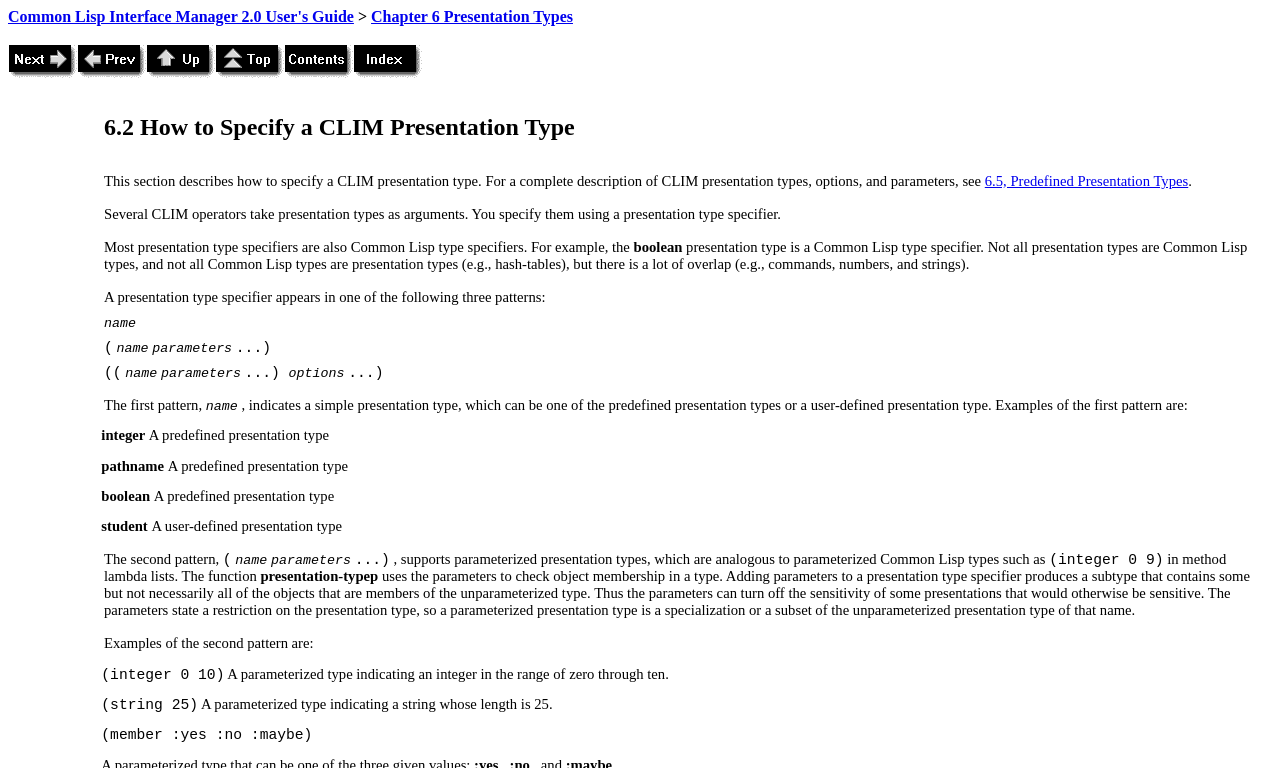What is the difference between a simple presentation type and a parameterized presentation type?
Refer to the image and provide a one-word or short phrase answer.

Simple type has no parameters, parameterized type has parameters